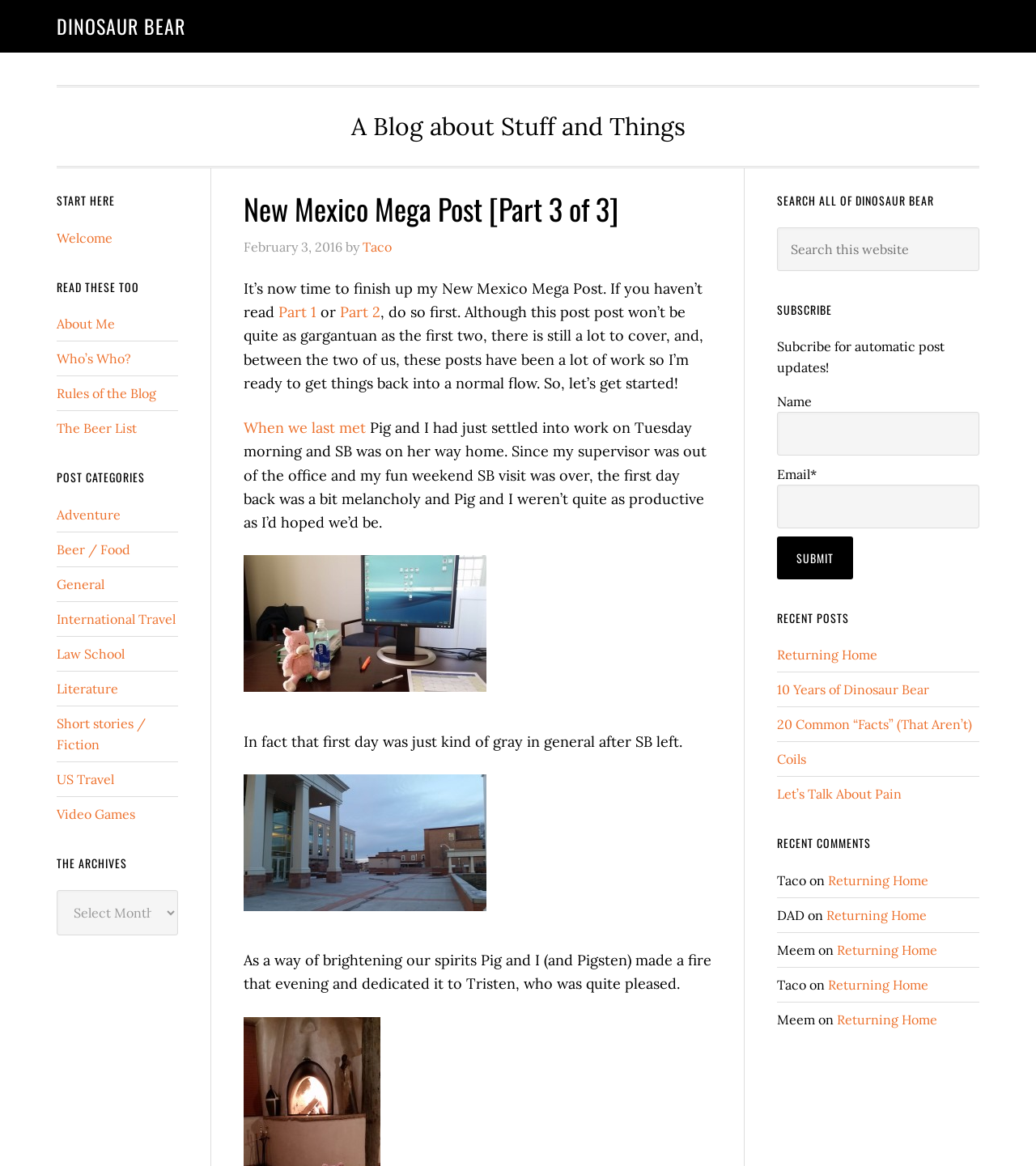Locate the bounding box coordinates of the clickable area needed to fulfill the instruction: "Check recent comments".

[0.75, 0.718, 0.945, 0.729]